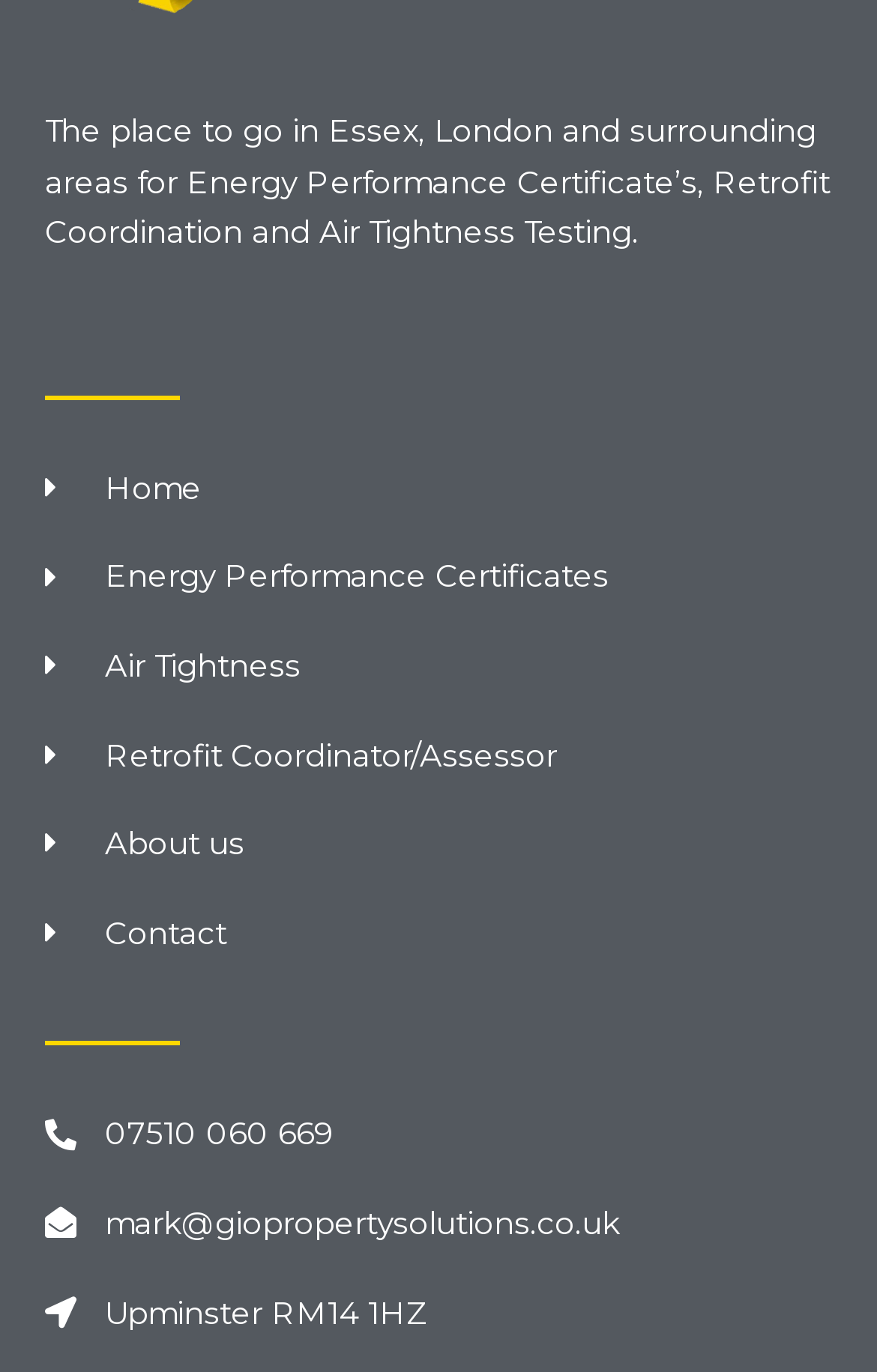Determine the bounding box coordinates for the region that must be clicked to execute the following instruction: "Read the article about WWE Mayhem codes".

None